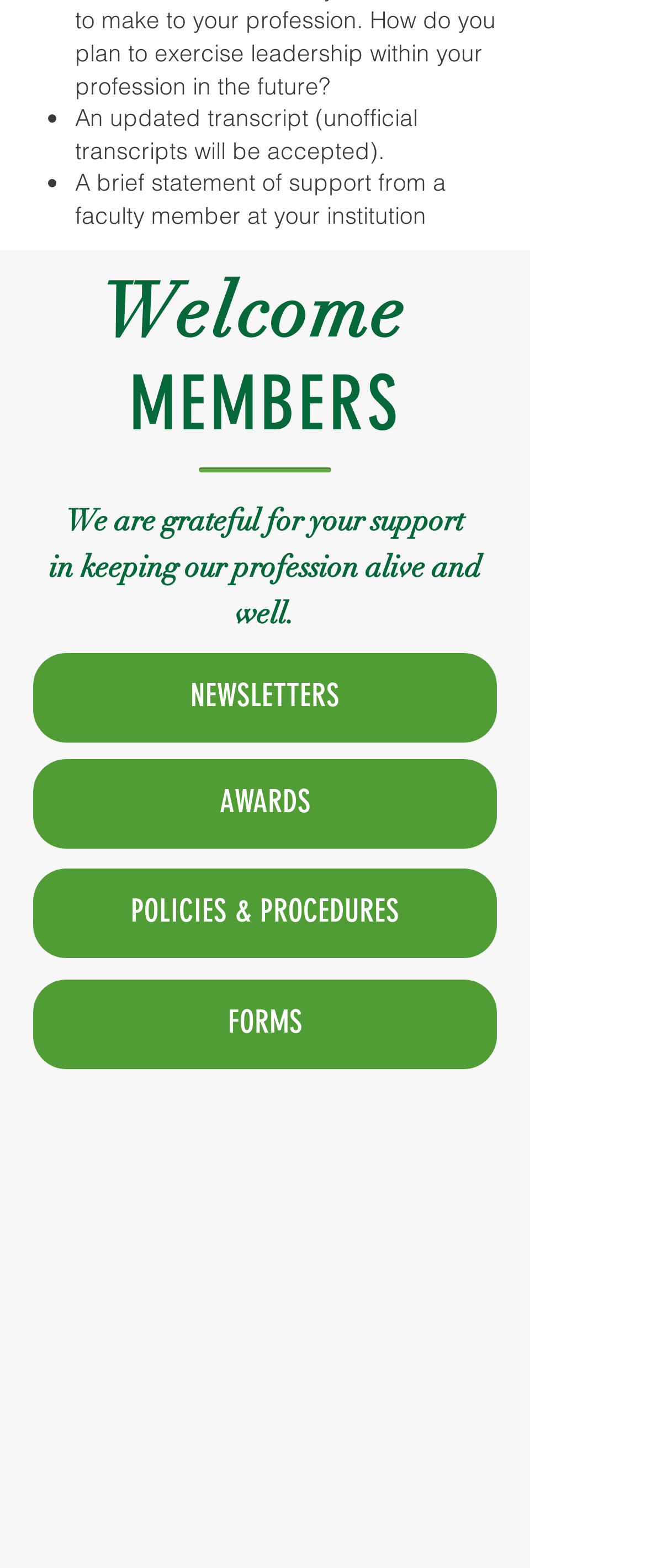Please respond in a single word or phrase: 
What is the tone of the welcome message?

grateful